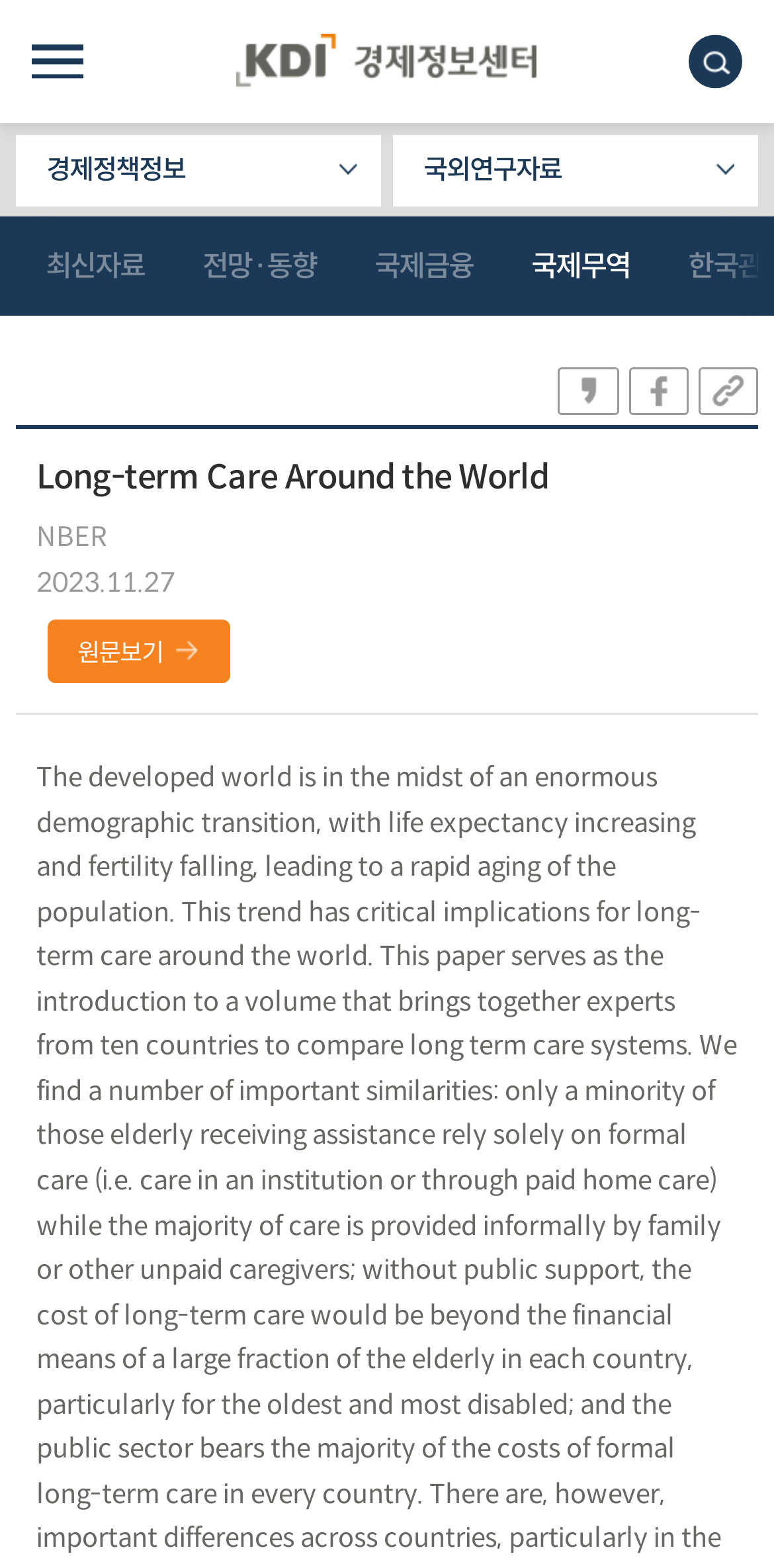Find the bounding box coordinates for the area you need to click to carry out the instruction: "click ALL MENU". The coordinates should be four float numbers between 0 and 1, indicated as [left, top, right, bottom].

[0.04, 0.029, 0.107, 0.05]